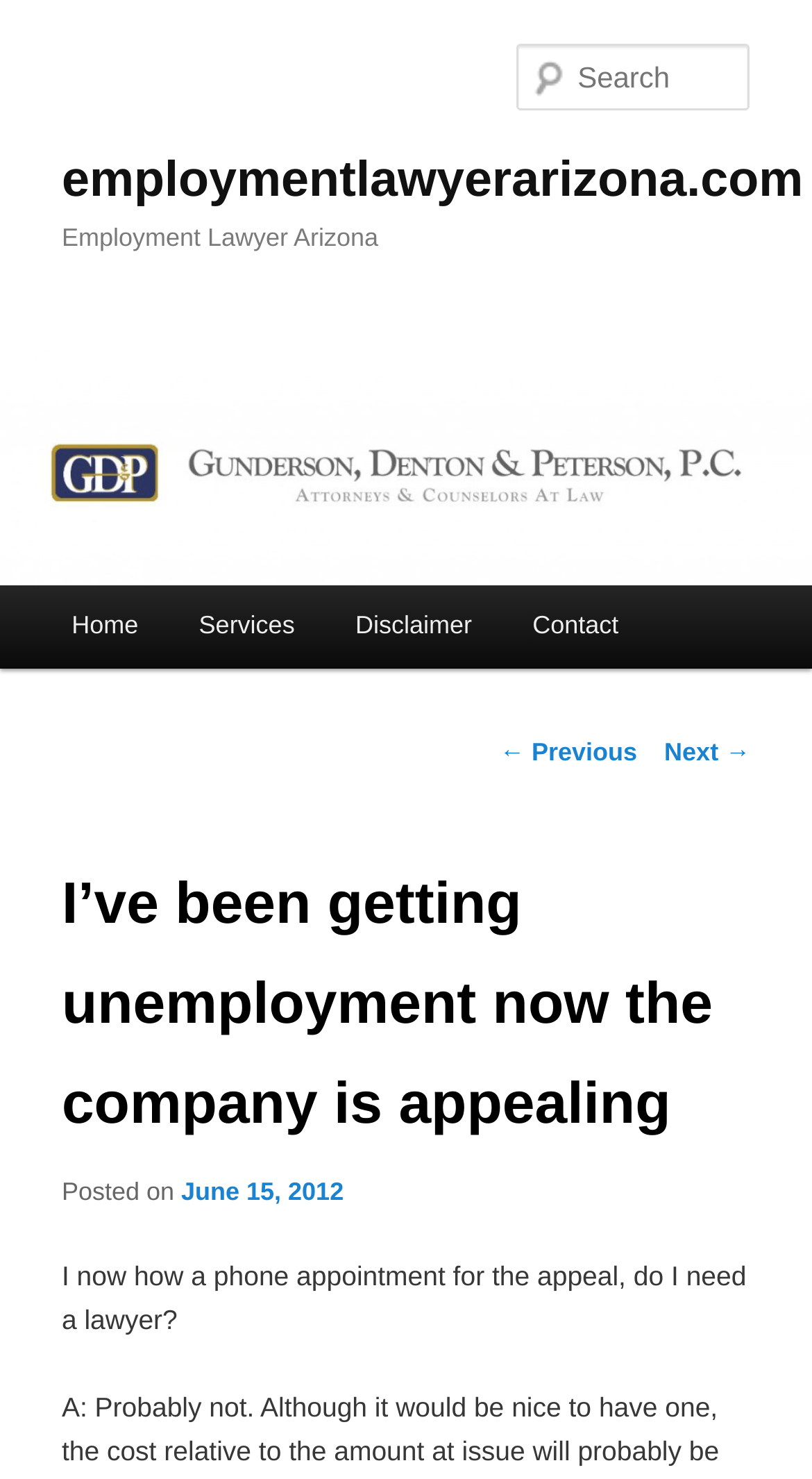Determine the bounding box coordinates of the area to click in order to meet this instruction: "Go to the home page".

[0.051, 0.395, 0.208, 0.452]